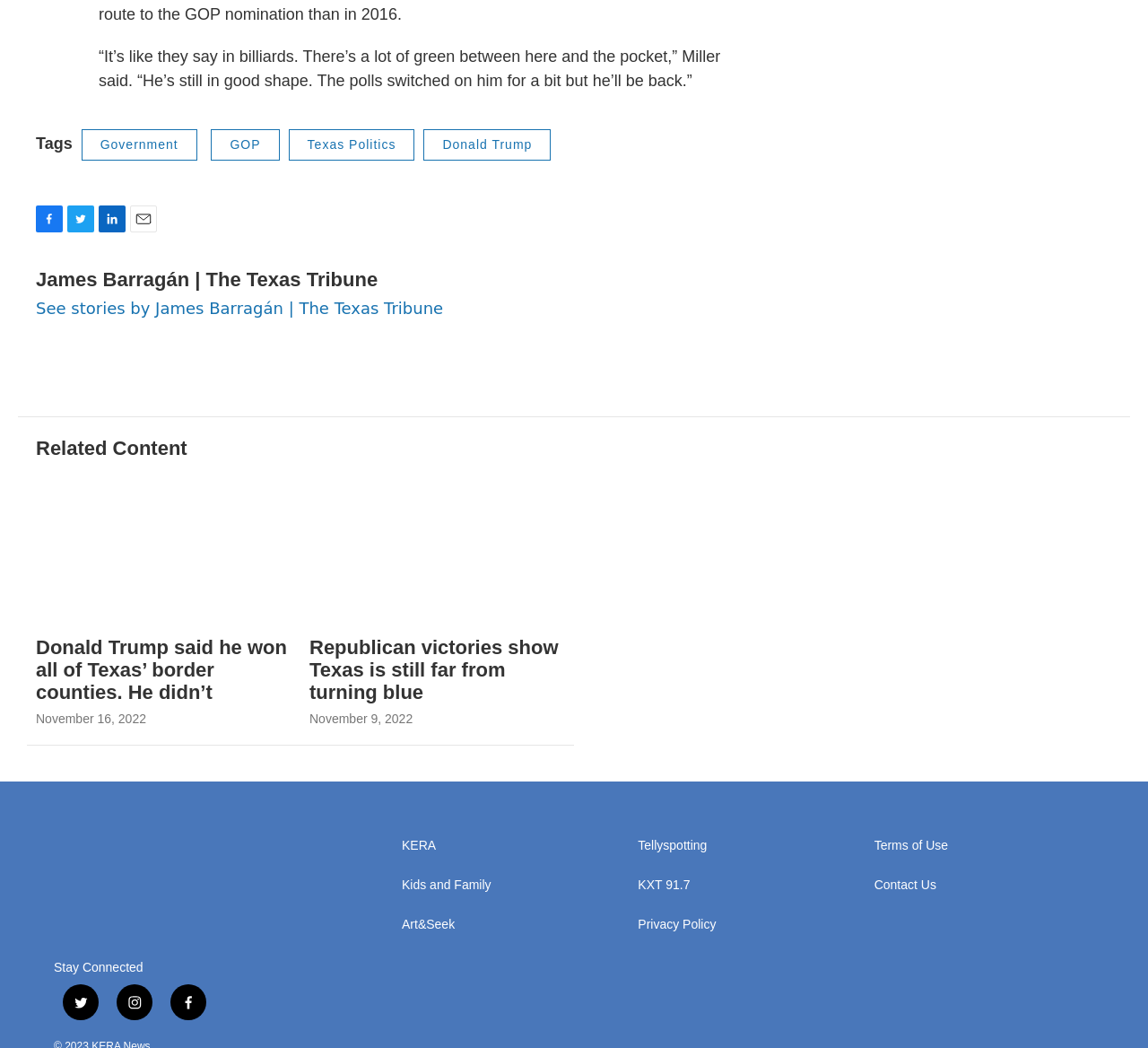Using the provided element description: "Contact Us", determine the bounding box coordinates of the corresponding UI element in the screenshot.

[0.761, 0.872, 0.953, 0.886]